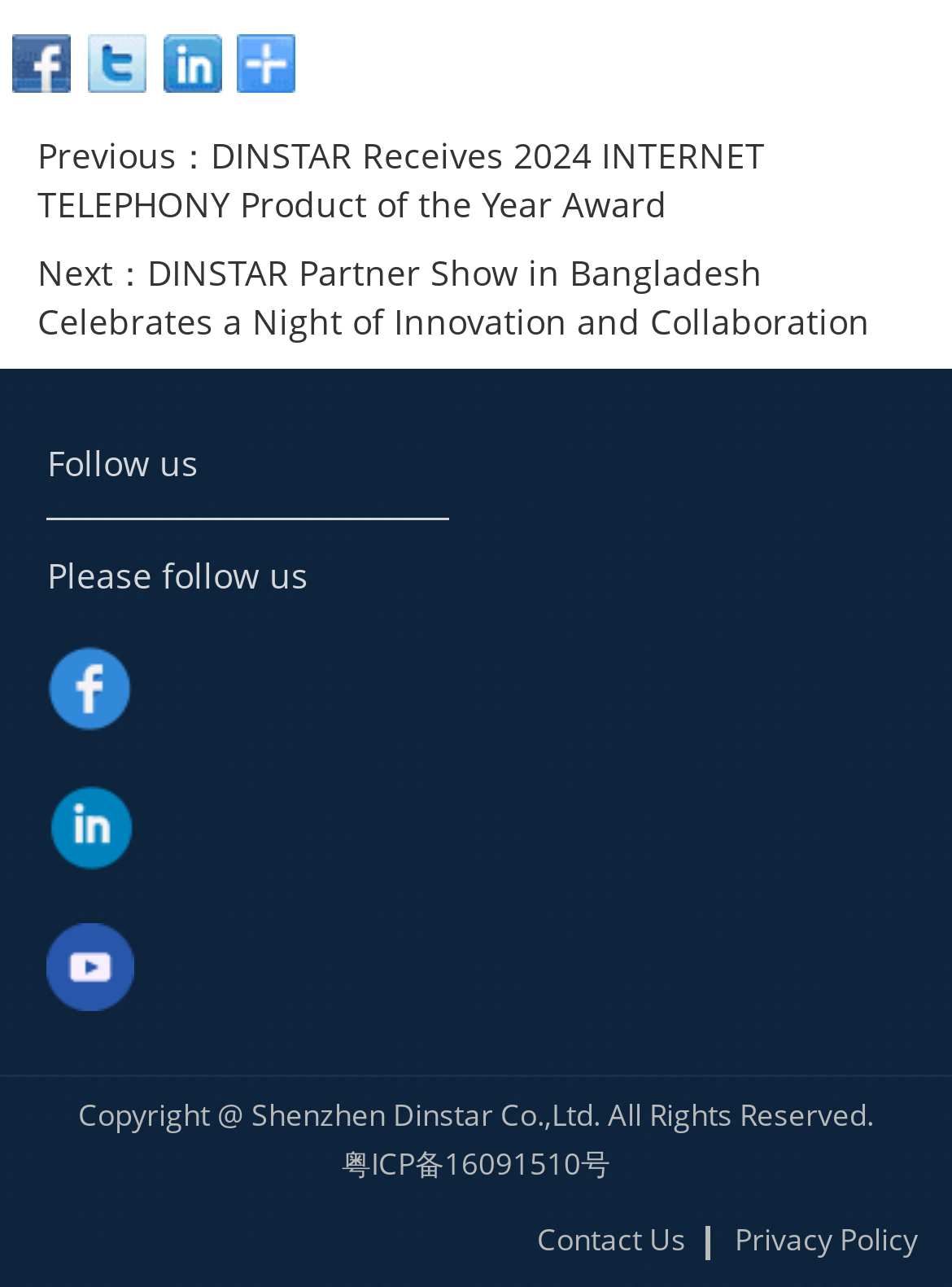Please identify the bounding box coordinates of the element's region that needs to be clicked to fulfill the following instruction: "Share to Facebook". The bounding box coordinates should consist of four float numbers between 0 and 1, i.e., [left, top, right, bottom].

[0.01, 0.026, 0.074, 0.072]